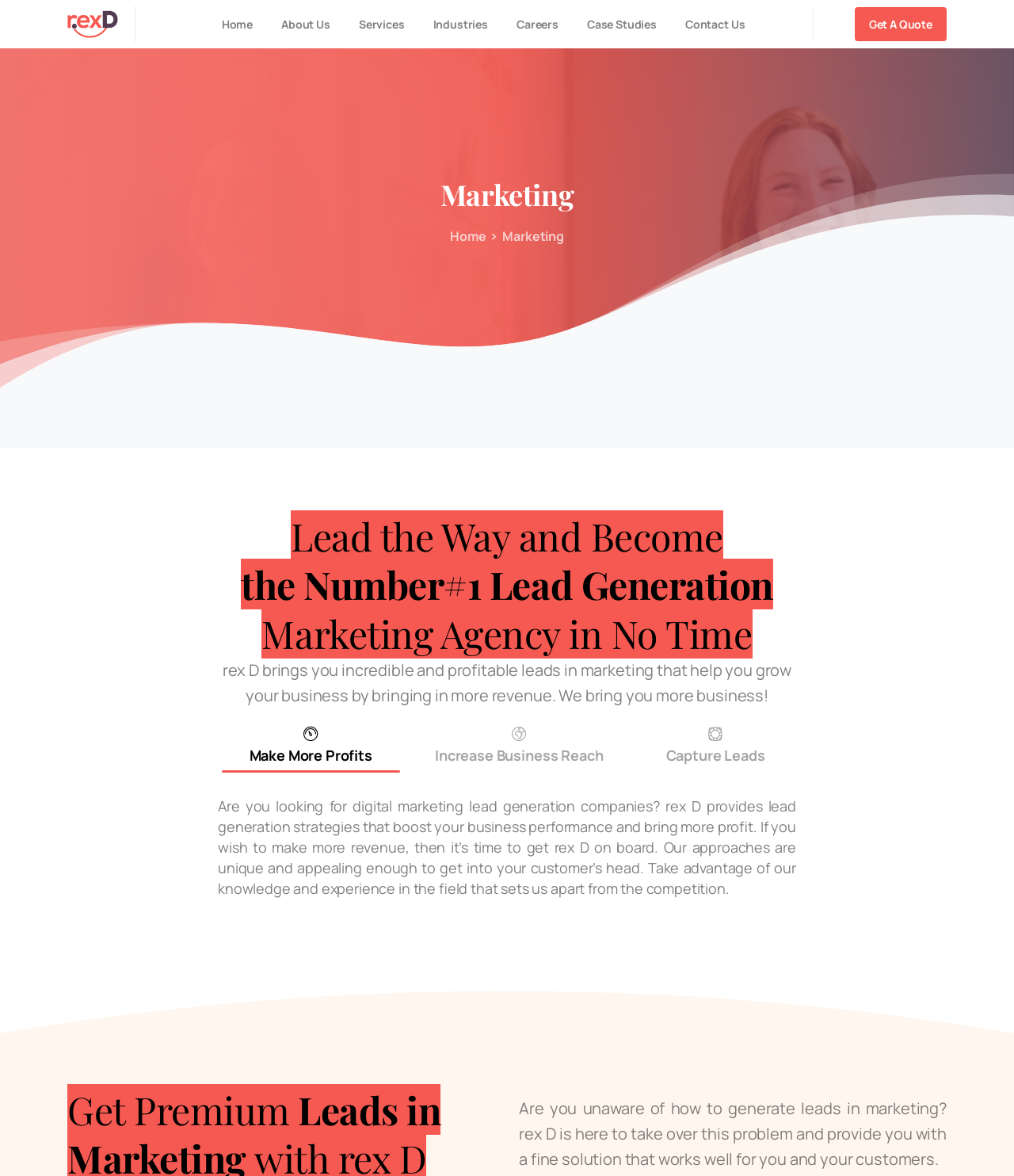What is the copyright year of rex D?
Give a detailed response to the question by analyzing the screenshot.

The copyright year of rex D is 2024, which is mentioned at the bottom of the webpage in the StaticText '2024 rex D'.